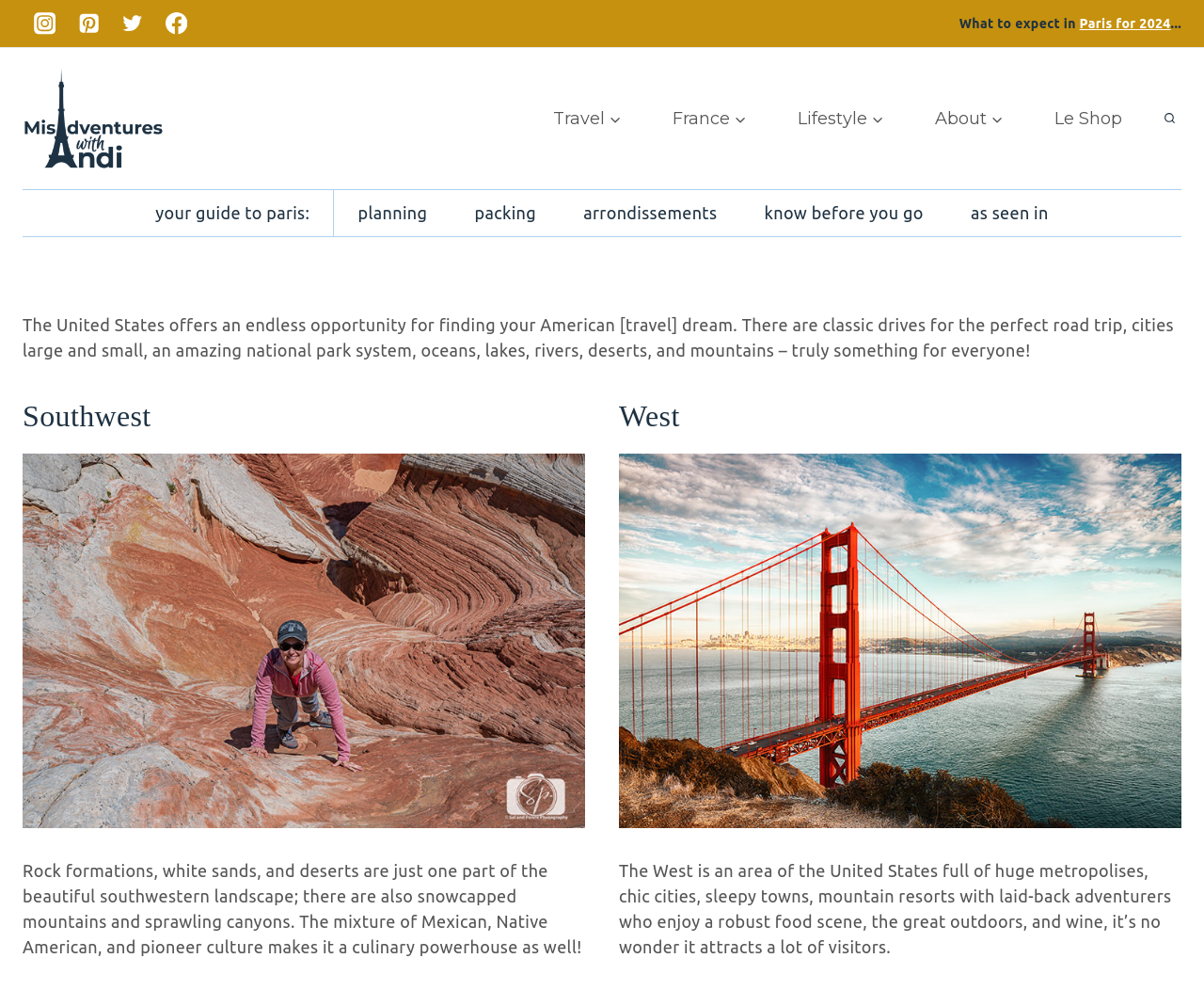Please locate the bounding box coordinates of the element that should be clicked to complete the given instruction: "Open Instagram".

[0.019, 0.002, 0.055, 0.046]